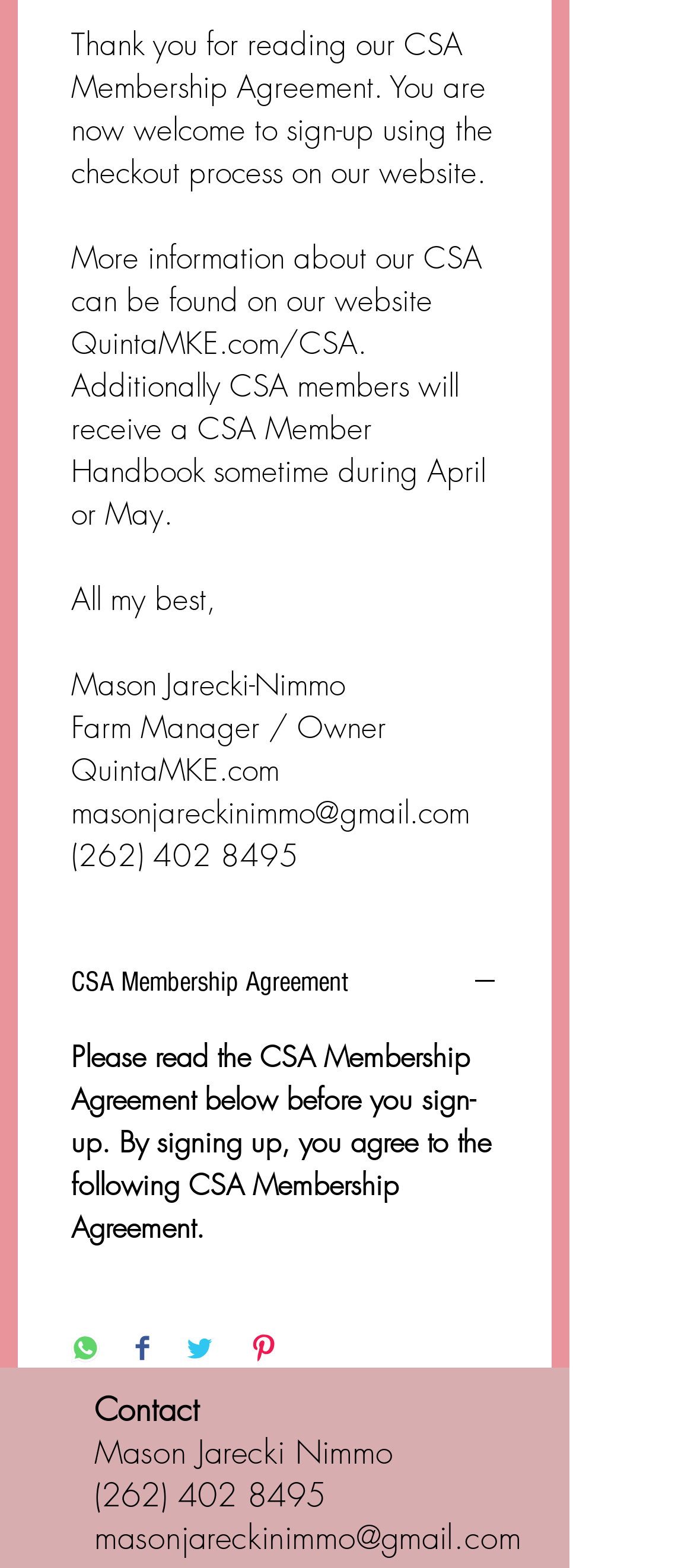What is the name of the farm manager?
Analyze the image and provide a thorough answer to the question.

The name of the farm manager is mentioned in the text as 'Mason Jarecki-Nimmo' with the title 'Farm Manager / Owner'.